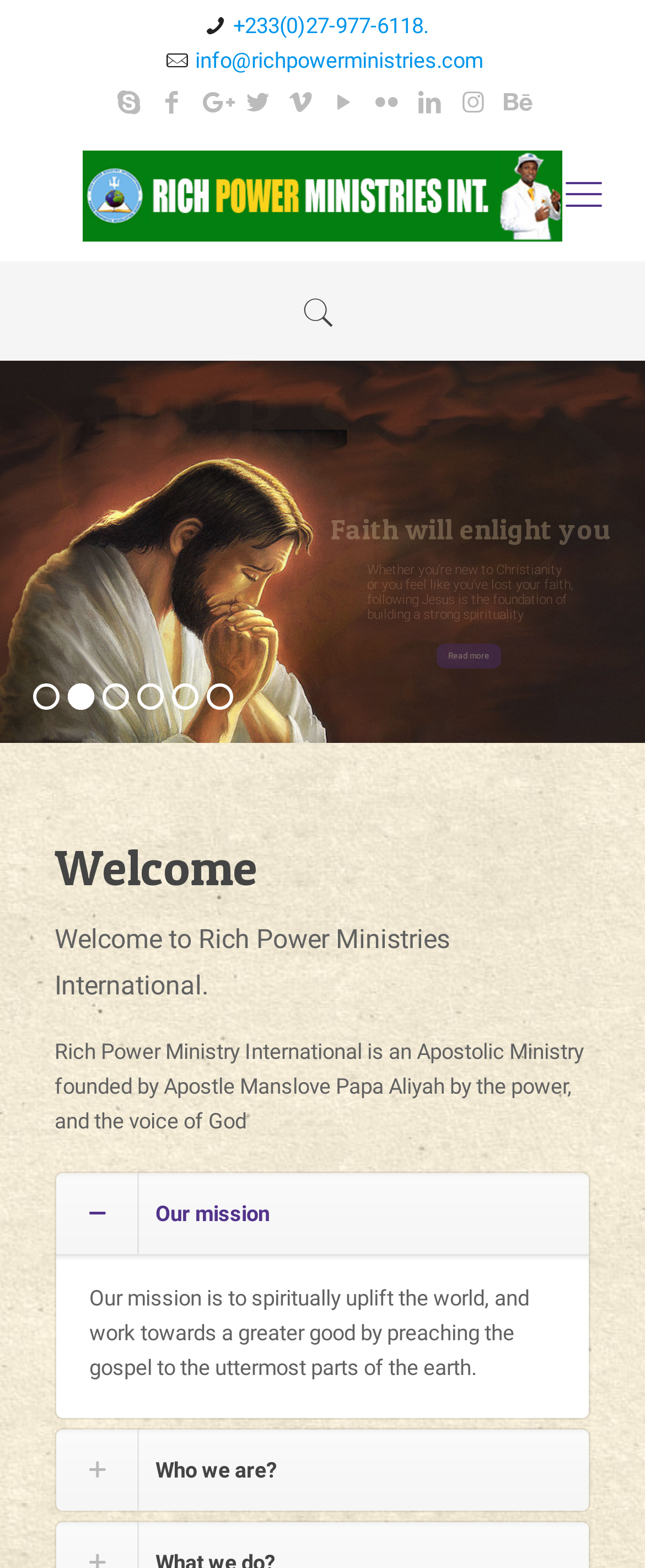Find the bounding box coordinates of the area to click in order to follow the instruction: "Toggle the navigation button".

None